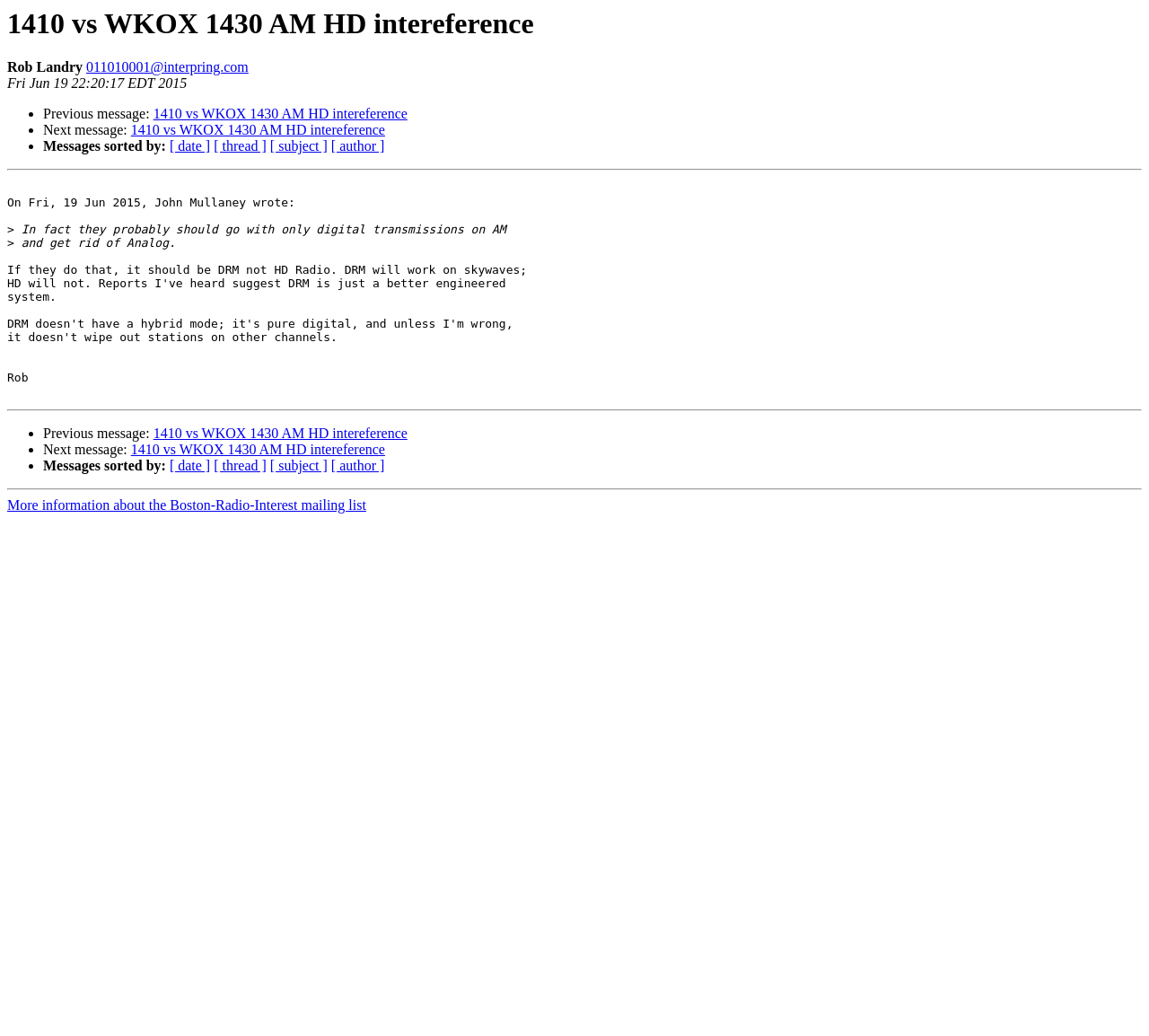Please locate the bounding box coordinates of the element that needs to be clicked to achieve the following instruction: "View previous message". The coordinates should be four float numbers between 0 and 1, i.e., [left, top, right, bottom].

[0.038, 0.103, 0.133, 0.117]